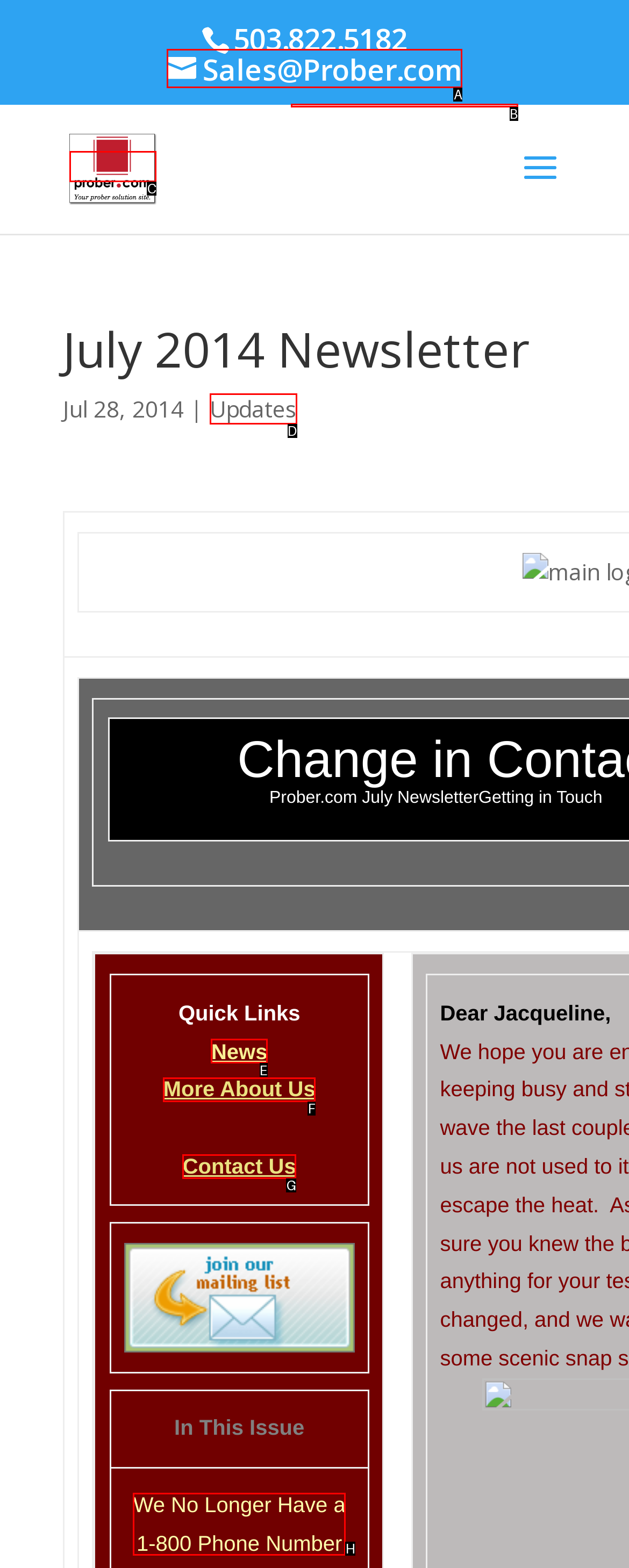Match the description: Contact Us to one of the options shown. Reply with the letter of the best match.

G